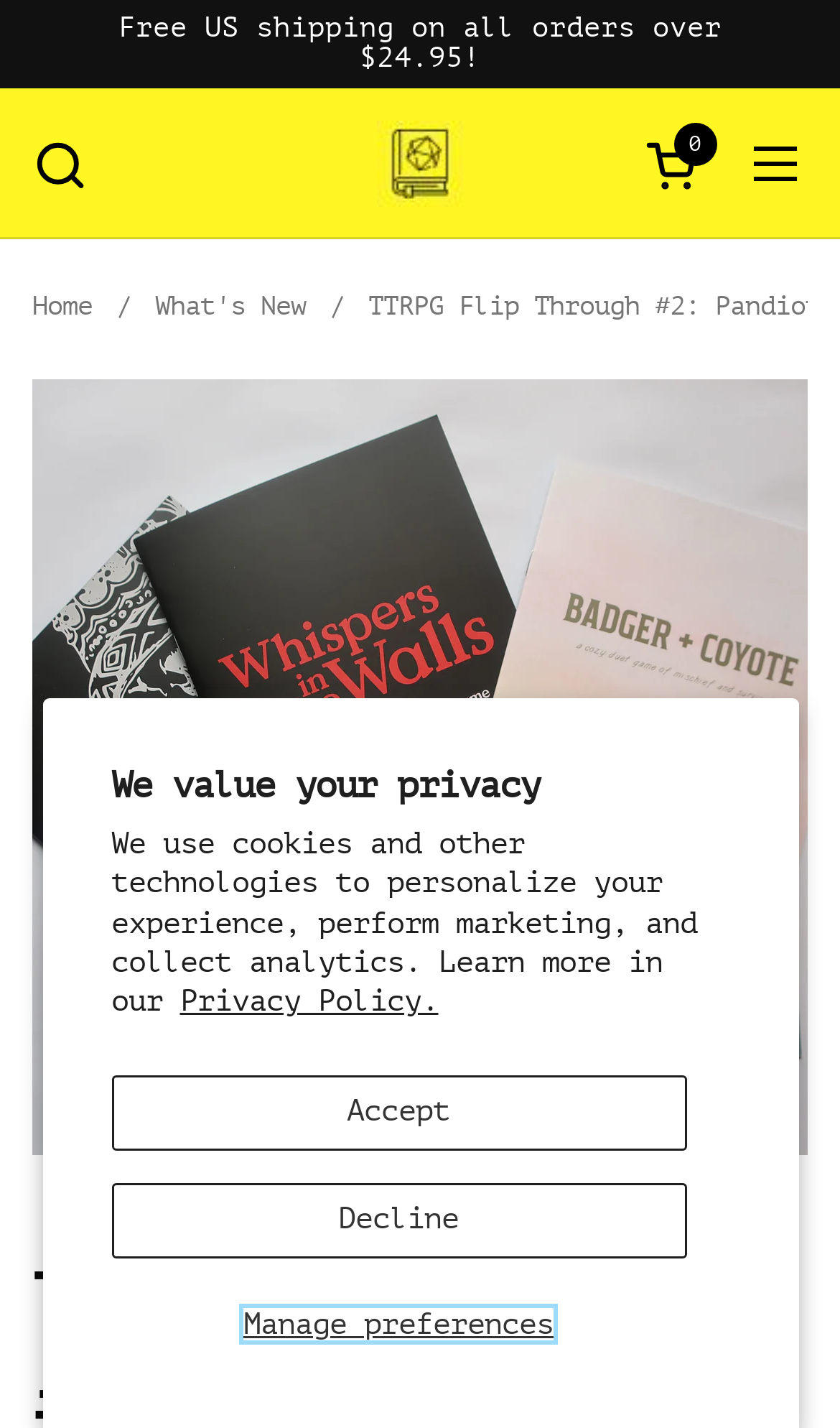What is the minimum order value for free US shipping?
Respond to the question with a well-detailed and thorough answer.

I found the answer by looking at the StaticText element with the text 'Free US shipping on all orders over $24.95!' which is located at the top of the webpage.